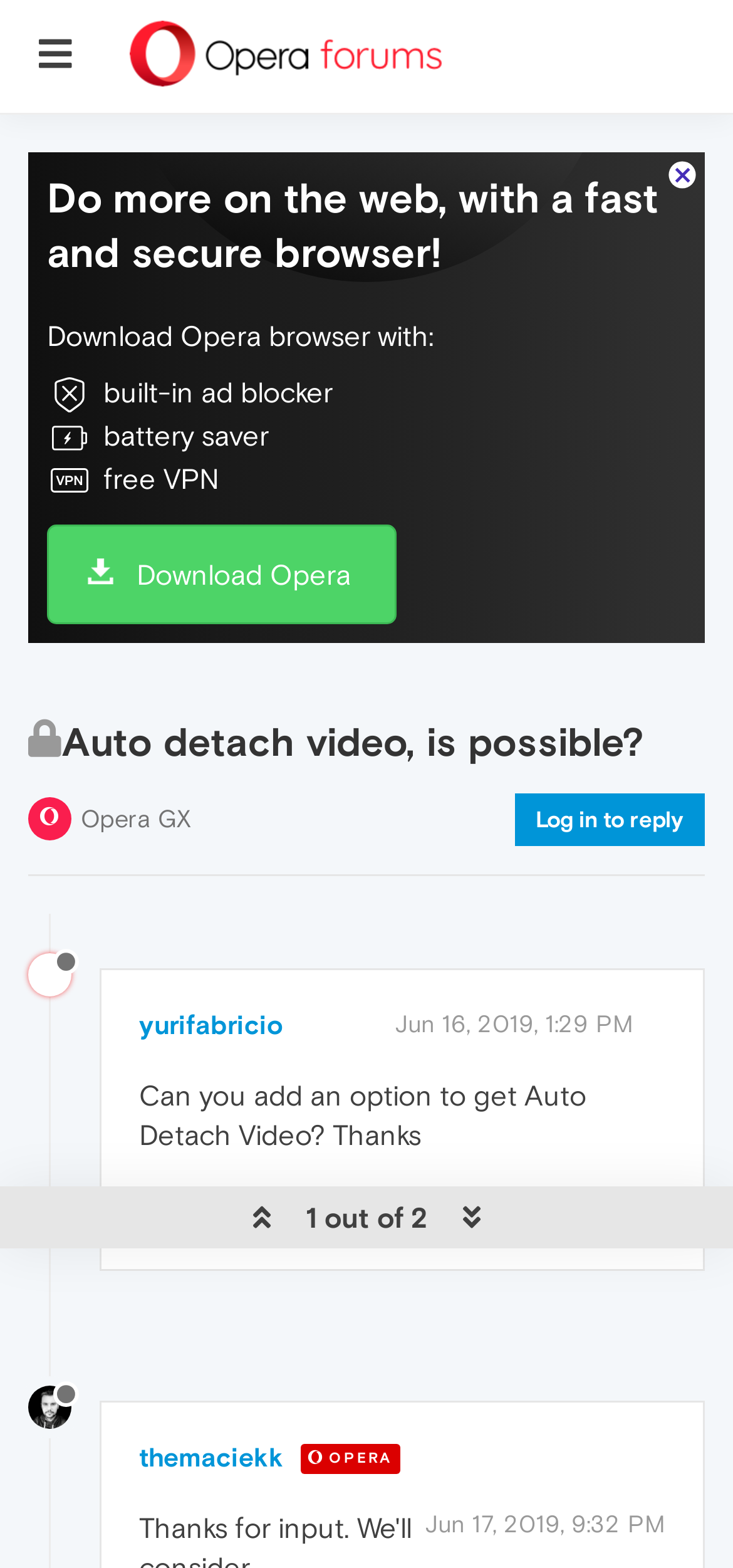How many replies are there to the post?
Answer the question with detailed information derived from the image.

There is one reply to the post, which is from 'themaciekk'.